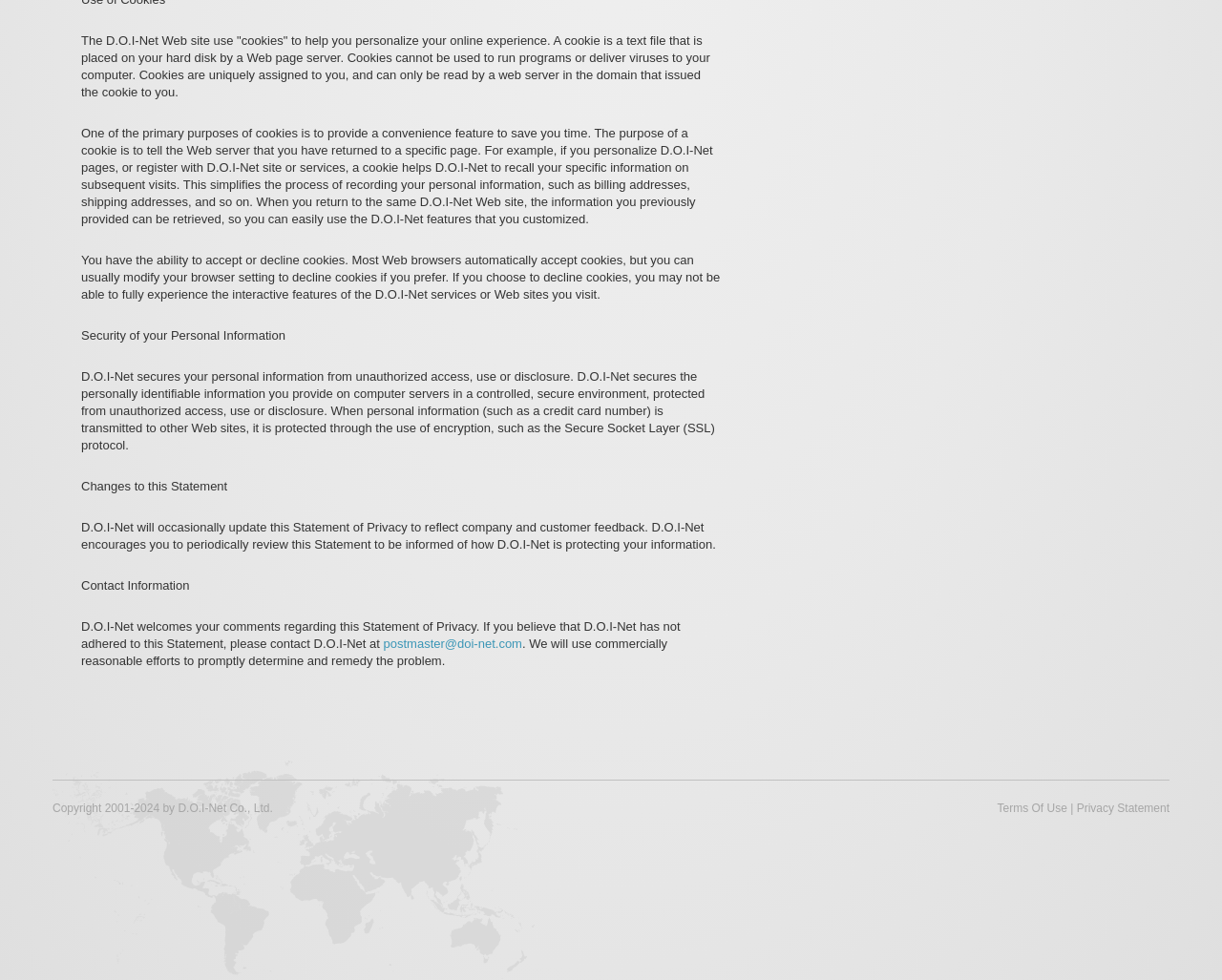Please answer the following question using a single word or phrase: 
What is the relationship between D.O.I-Net and SSL protocol?

Uses SSL